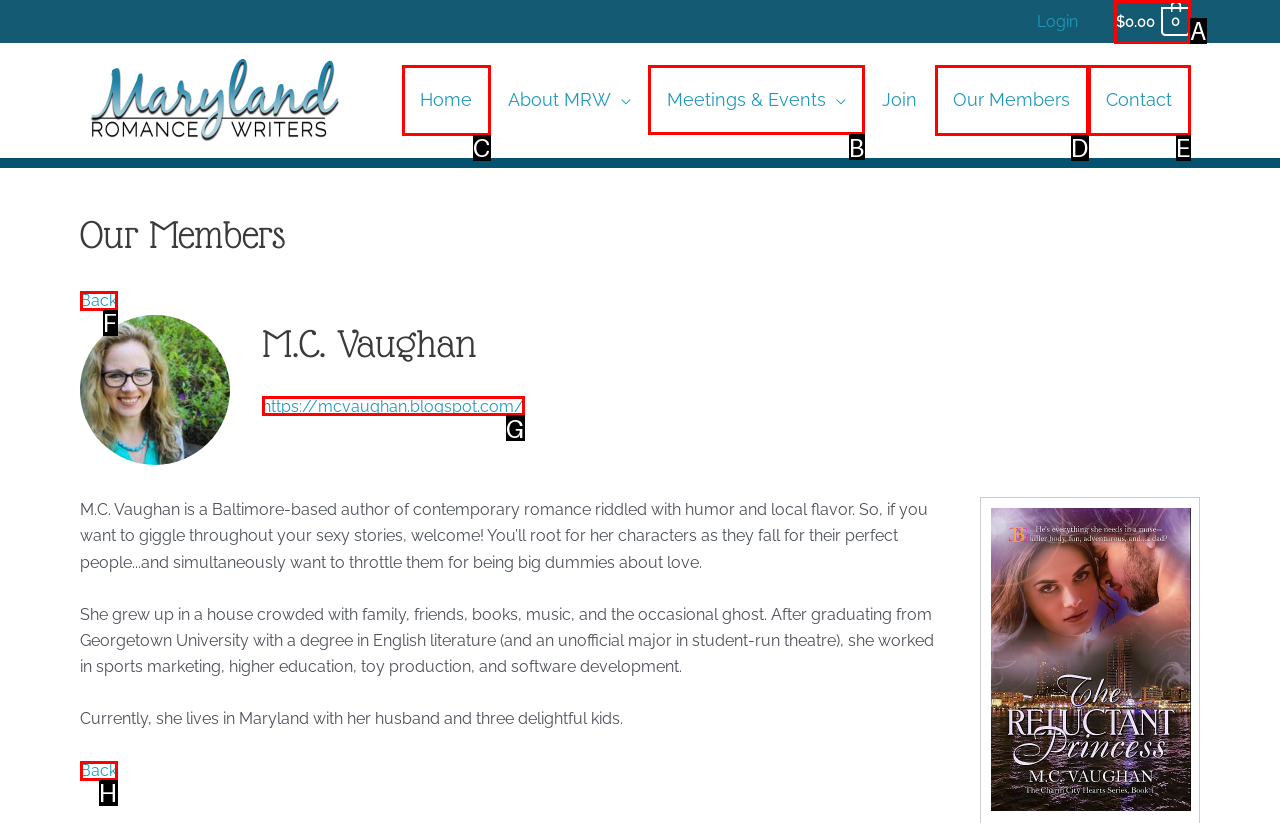Tell me which one HTML element I should click to complete the following task: View the meetings and events Answer with the option's letter from the given choices directly.

B